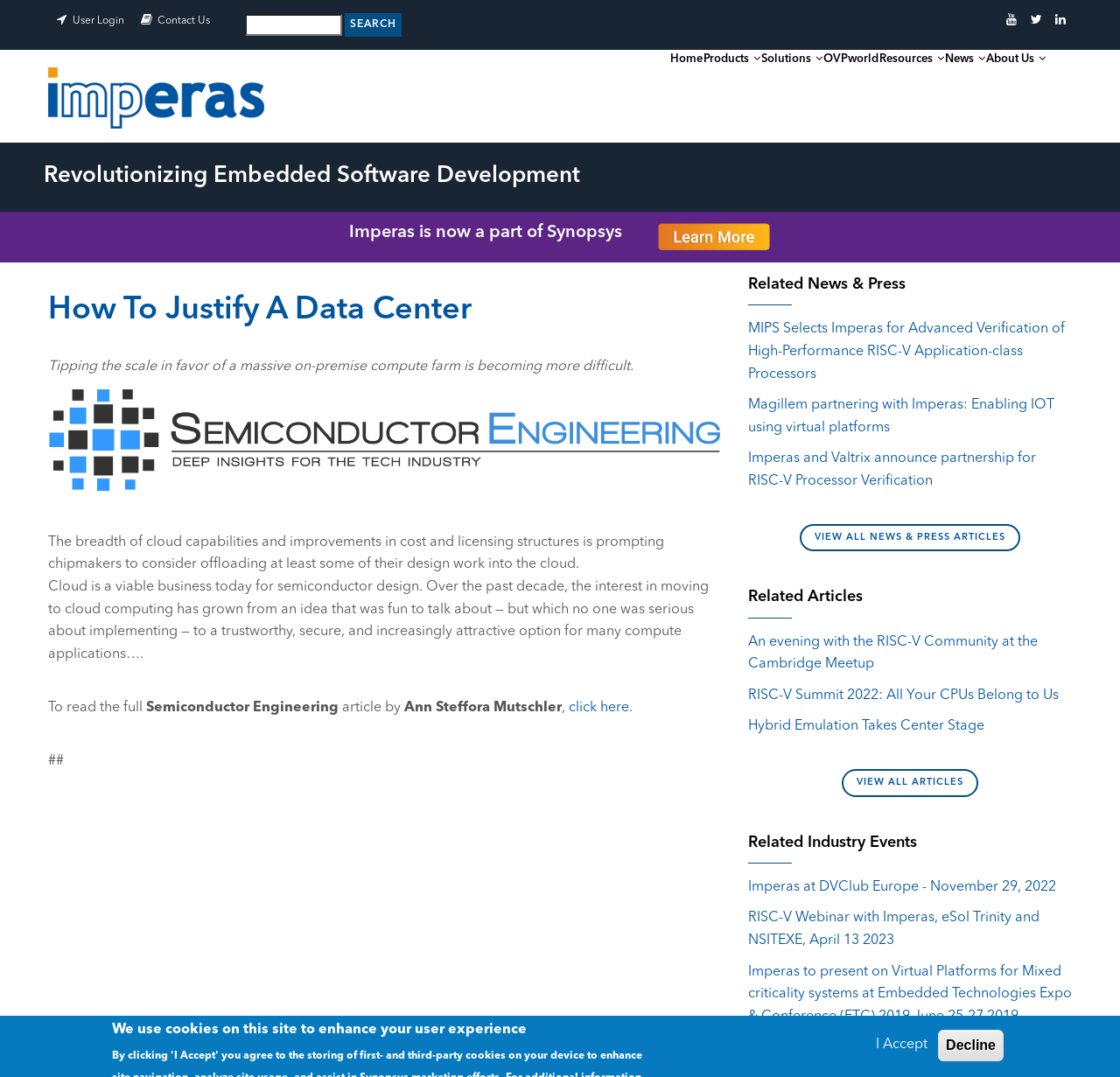Determine the bounding box coordinates for the region that must be clicked to execute the following instruction: "Go to home page".

[0.043, 0.046, 0.236, 0.132]